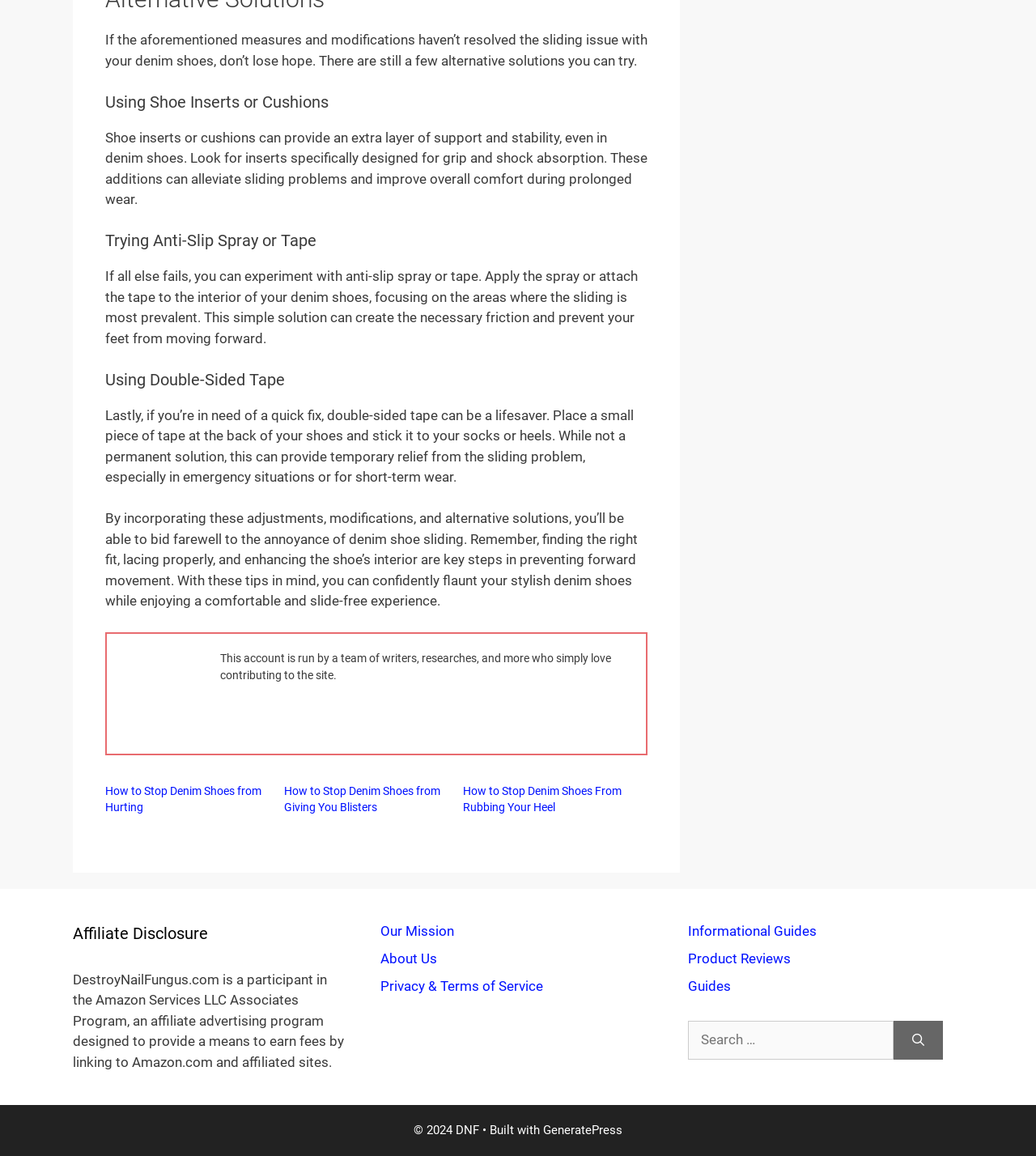Answer the following query with a single word or phrase:
What is the purpose of shoe inserts or cushions?

Provide support and stability